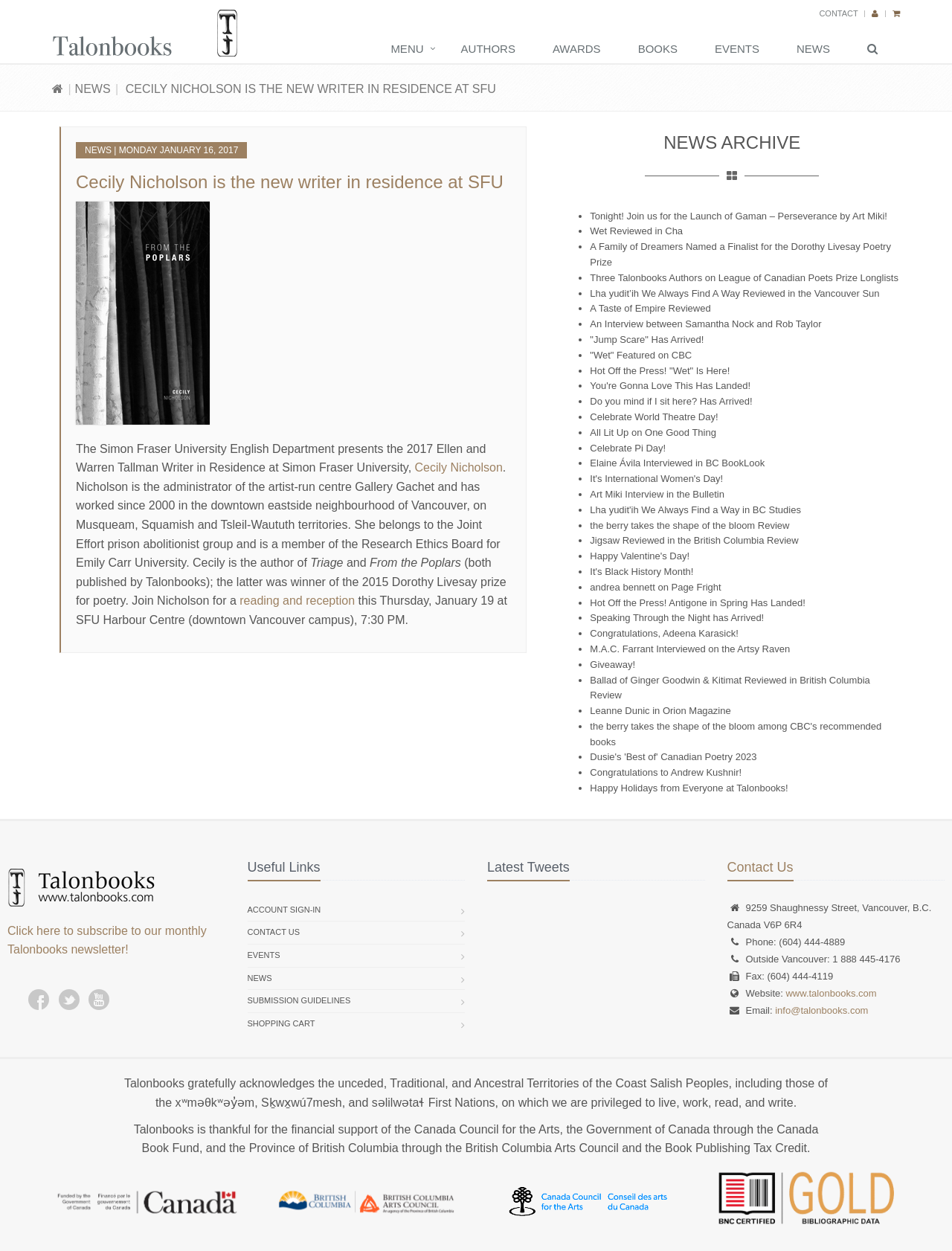Using the given element description, provide the bounding box coordinates (top-left x, top-left y, bottom-right x, bottom-right y) for the corresponding UI element in the screenshot: MySQL vs. MongoDB

None